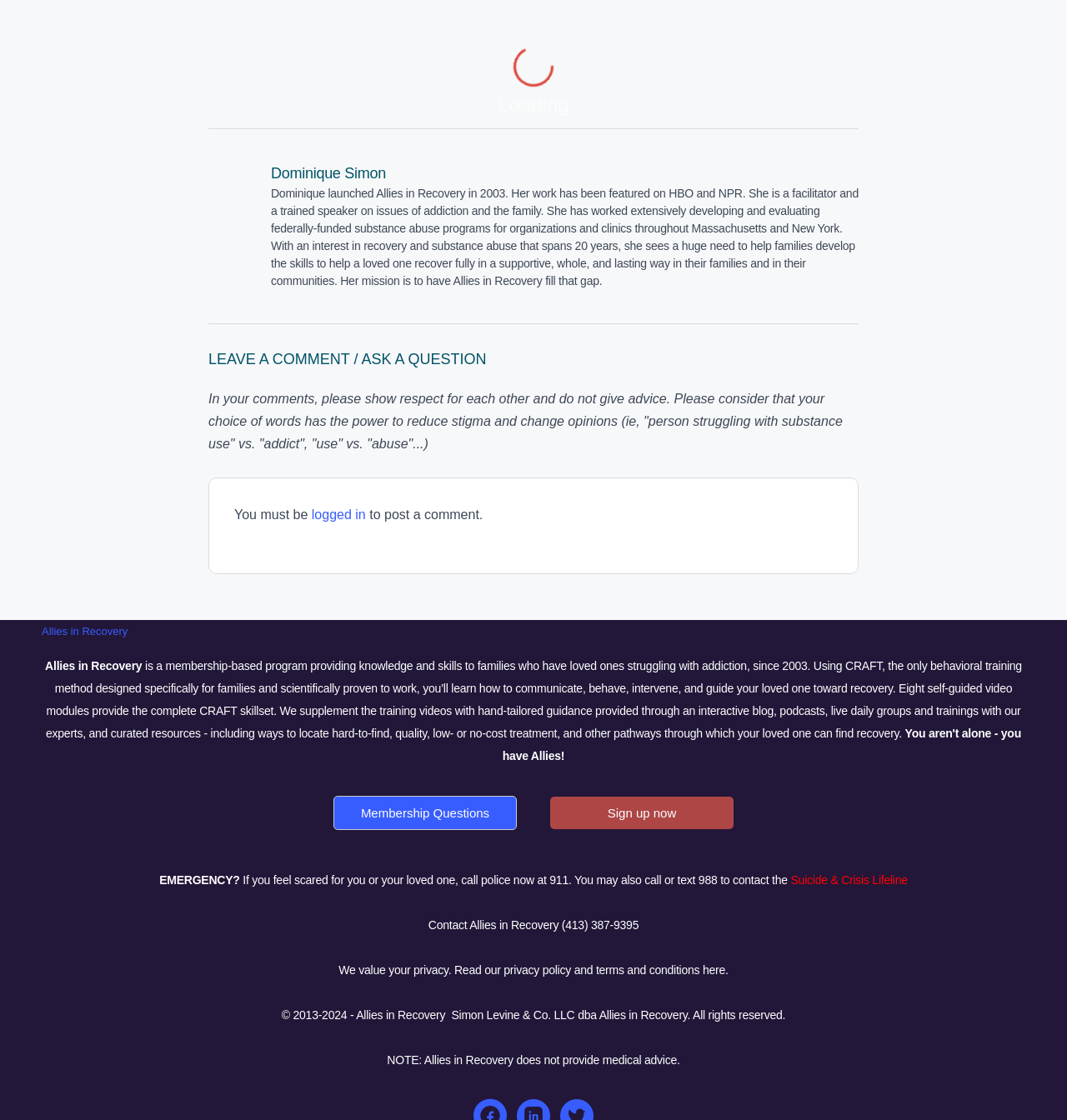What is the name of the training method used by Allies in Recovery?
Please use the image to provide a one-word or short phrase answer.

CRAFT